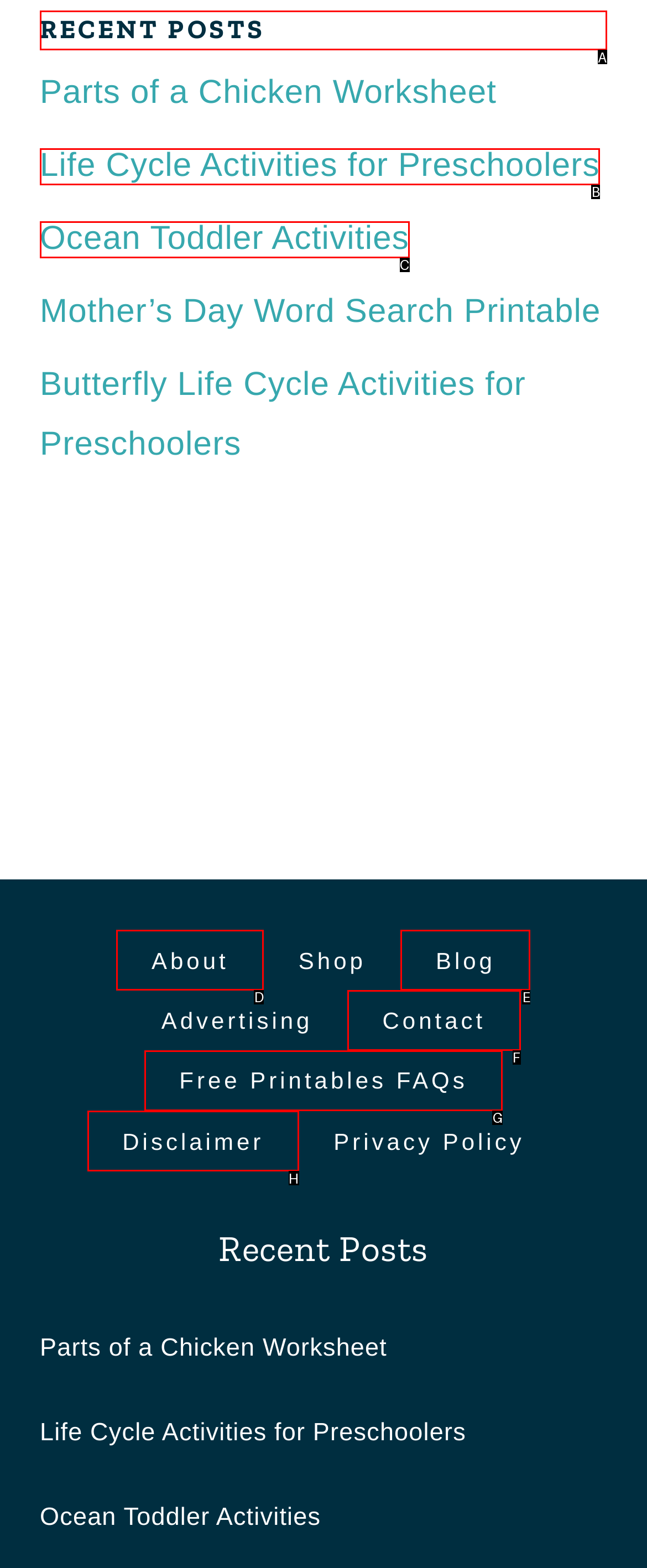Tell me the letter of the UI element to click in order to accomplish the following task: view recent posts
Answer with the letter of the chosen option from the given choices directly.

A